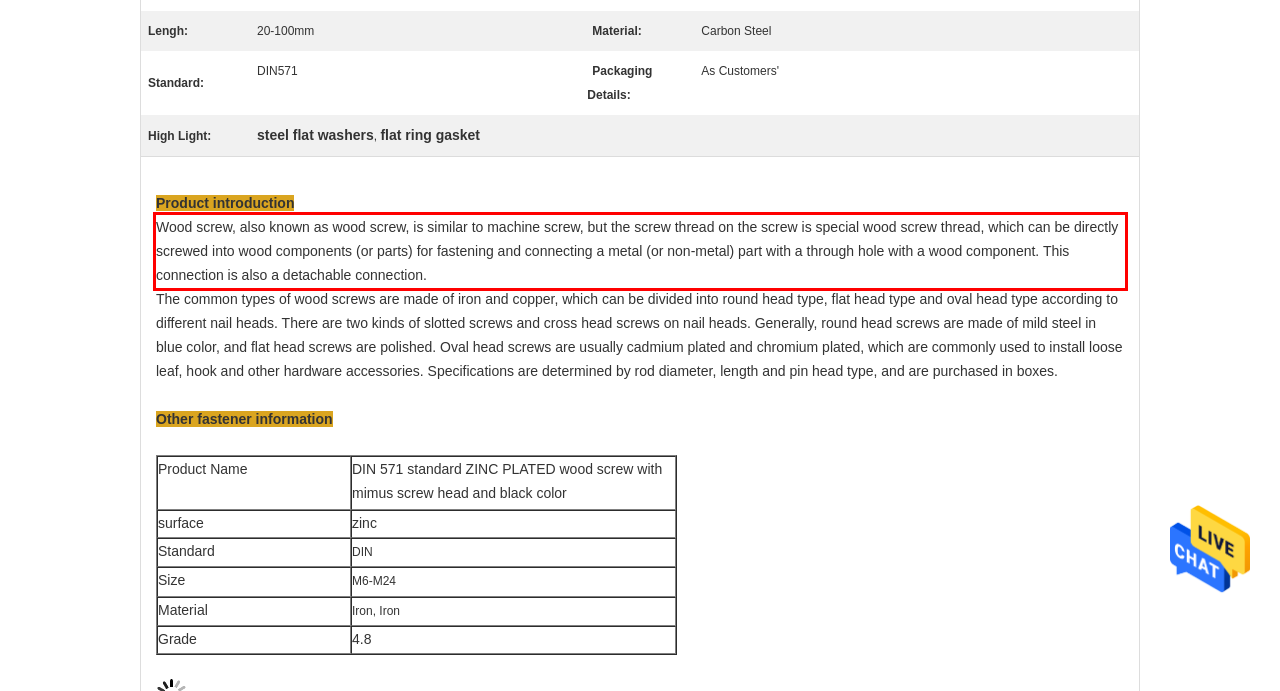Identify and extract the text within the red rectangle in the screenshot of the webpage.

Wood screw, also known as wood screw, is similar to machine screw, but the screw thread on the screw is special wood screw thread, which can be directly screwed into wood components (or parts) for fastening and connecting a metal (or non-metal) part with a through hole with a wood component. This connection is also a detachable connection.